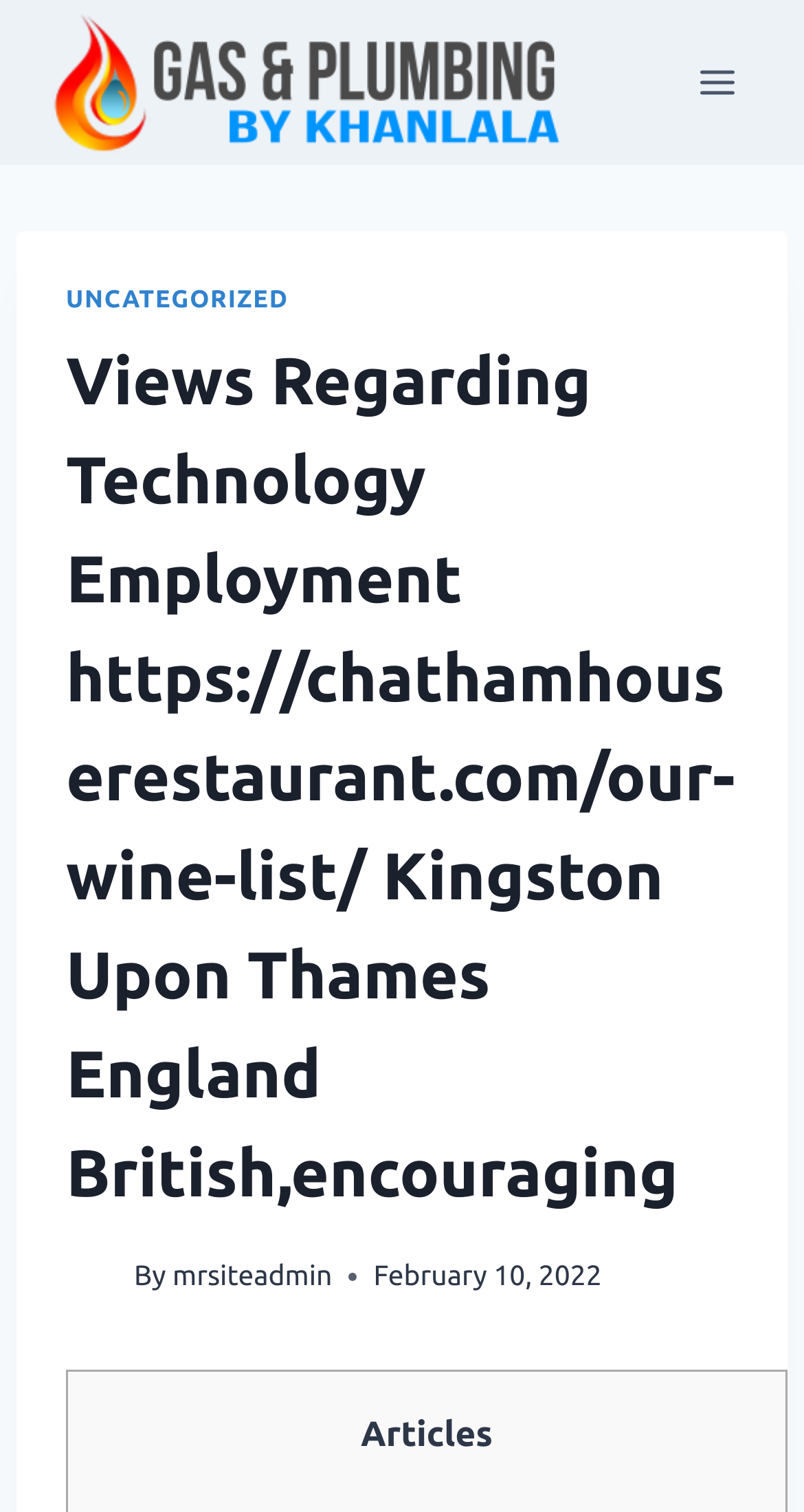Can you determine the main header of this webpage?

Views Regarding Technology Employment https://chathamhouserestaurant.com/our-wine-list/ Kingston Upon Thames England British,encouraging